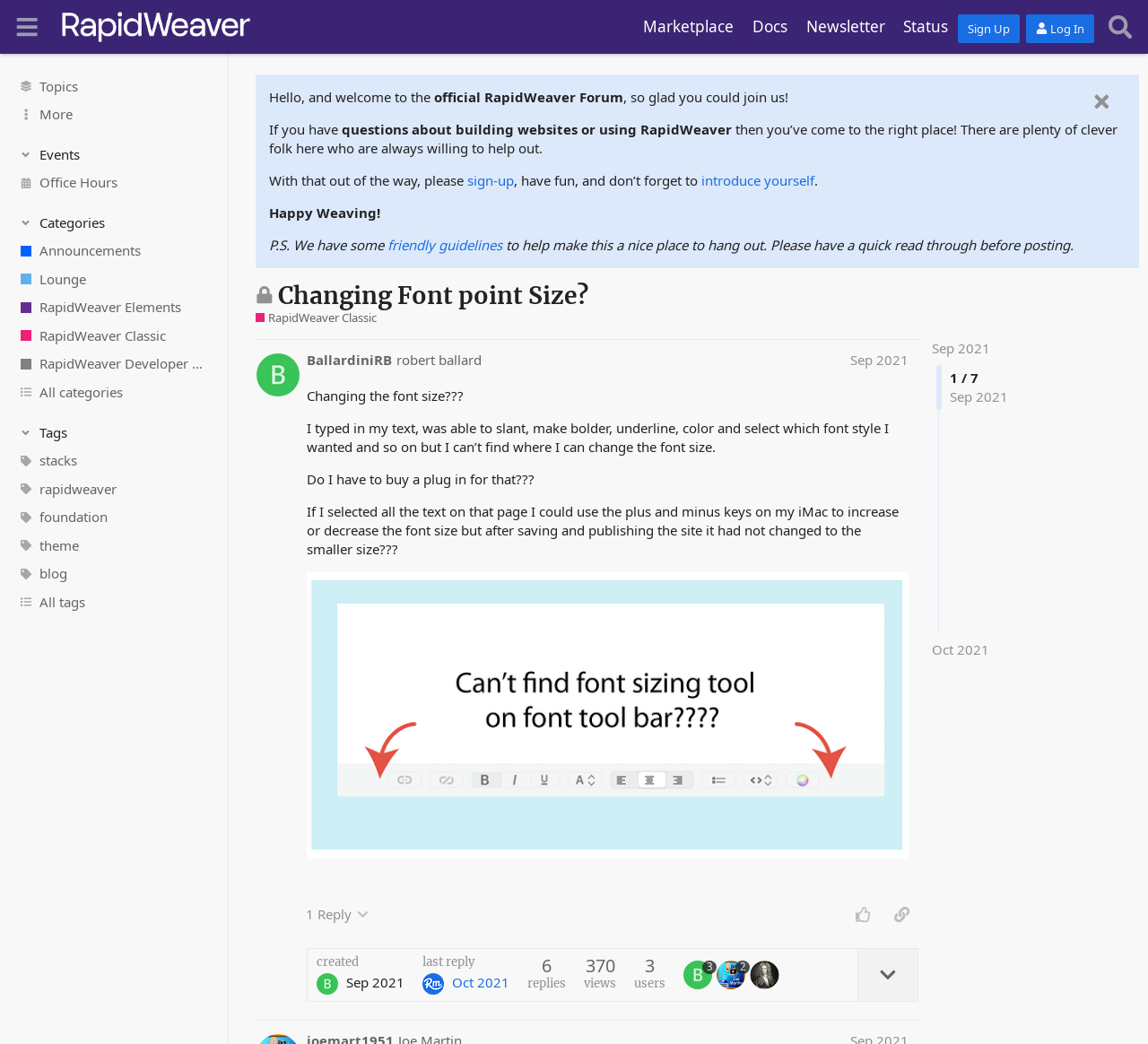Based on the image, please respond to the question with as much detail as possible:
What is the name of the forum?

I determined the answer by looking at the link element with the text 'RapidWeaver Forum' at the top of the webpage, which suggests that it is the name of the forum.